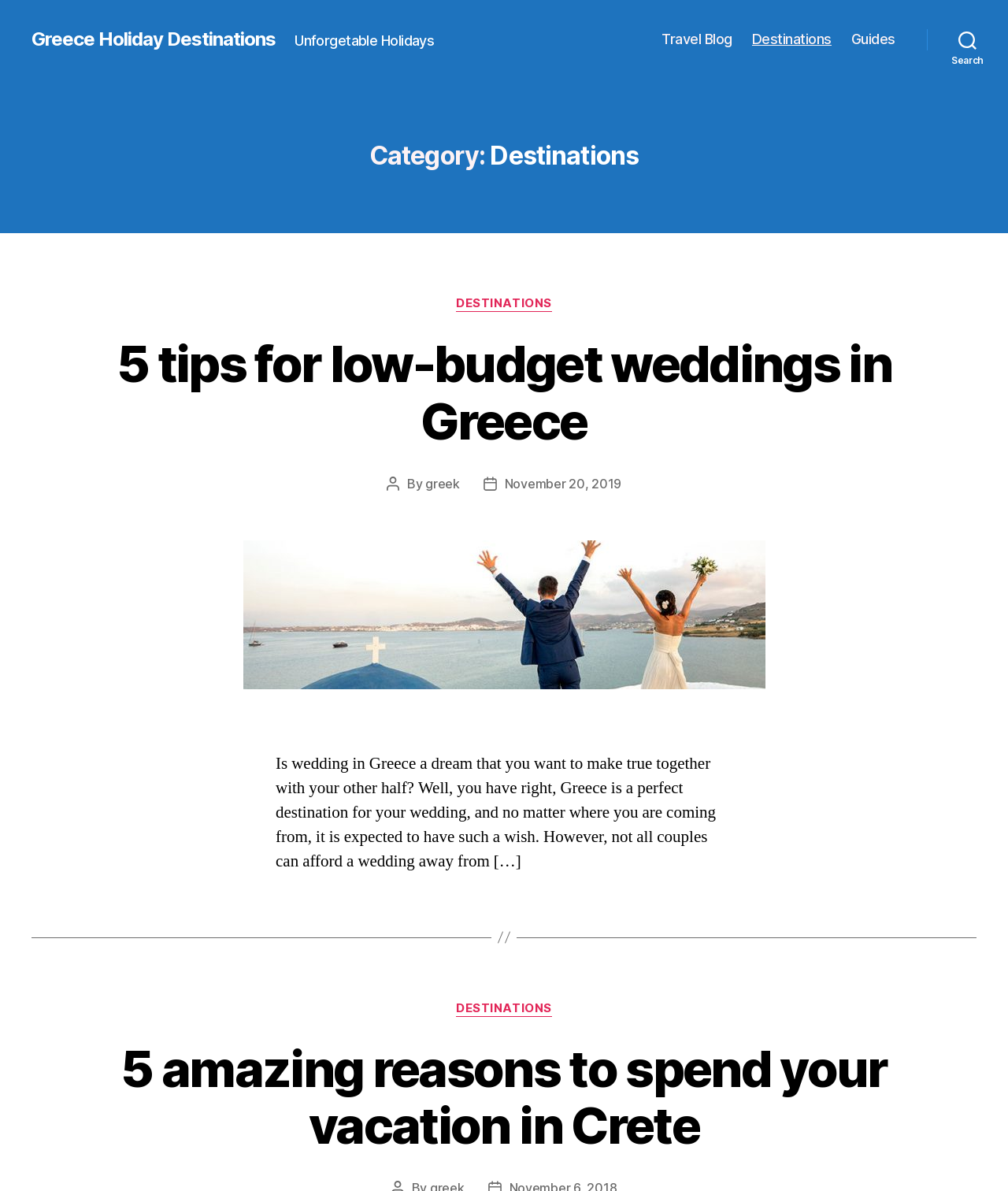Please locate the bounding box coordinates of the region I need to click to follow this instruction: "View 5 tips for low-budget weddings in Greece".

[0.116, 0.28, 0.884, 0.379]